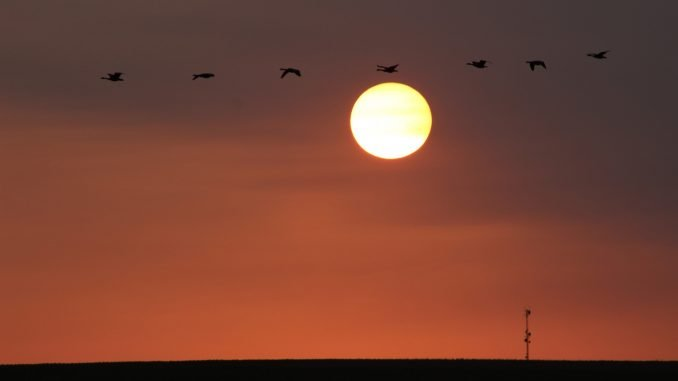Create a detailed narrative of what is happening in the image.

The image captures a breathtaking sunset as the sun glows brightly against a backdrop of rich orange and purple hues. Silhouetted against this vivid sky, a small flock of birds glides gracefully in a formation, creating a serene and tranquil scene. In the foreground, a weather vane stands prominently, hinting at the local environment's changing atmospheric conditions. This beautiful sunset reflects the impact of smoke from wildfires in distant states, which has drifted into eastern Iowa, resulting in stunning sunsets that captivate viewers. The scene evokes a sense of natural beauty intertwined with the challenges posed by wildfires in the region.